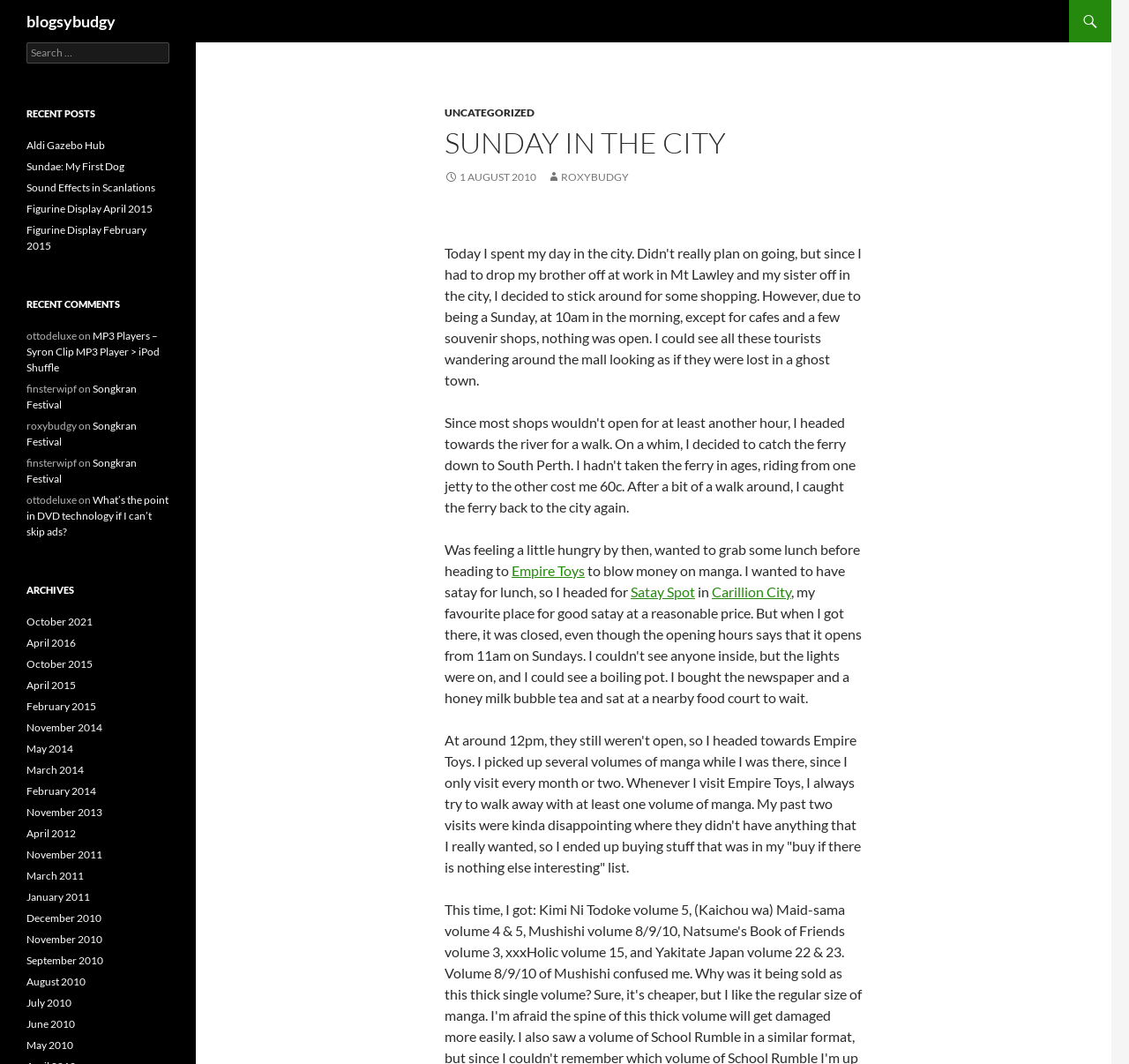Generate a comprehensive description of the webpage content.

The webpage is a blog titled "Sunday in the City" by "blogsybudgy". At the top, there is a header section with a link to the blog's title and a search bar. Below the header, there is a main content section with a heading "SUNDAY IN THE CITY" and a link to "UNCATEGORIZED" on the left side. On the right side, there is a link to "1 AUGUST 2010" with a calendar icon and a link to "ROXYBUDGY".

The main content section has a blog post with a title not explicitly mentioned. The post describes the author's experience on a Sunday, feeling hungry and wanting to grab lunch before heading to Empire Toys to buy manga. The author mentions visiting Satay Spot and Carillion City. The post also talks about the author's past visits to Empire Toys and their experience with buying manga.

On the right side of the page, there are three sections: "RECENT POSTS", "RECENT COMMENTS", and "ARCHIVES". The "RECENT POSTS" section has five links to recent blog posts, including "Aldi Gazebo Hub", "Sundae: My First Dog", and others. The "RECENT COMMENTS" section has five comments from users, including "ottodeluxe", "finsterwipf", and "roxybudgy", with links to the commented posts. The "ARCHIVES" section has 17 links to blog posts from different months and years, ranging from October 2021 to January 2011.

Overall, the webpage is a personal blog with a focus on the author's daily life and interests, including manga and toys.